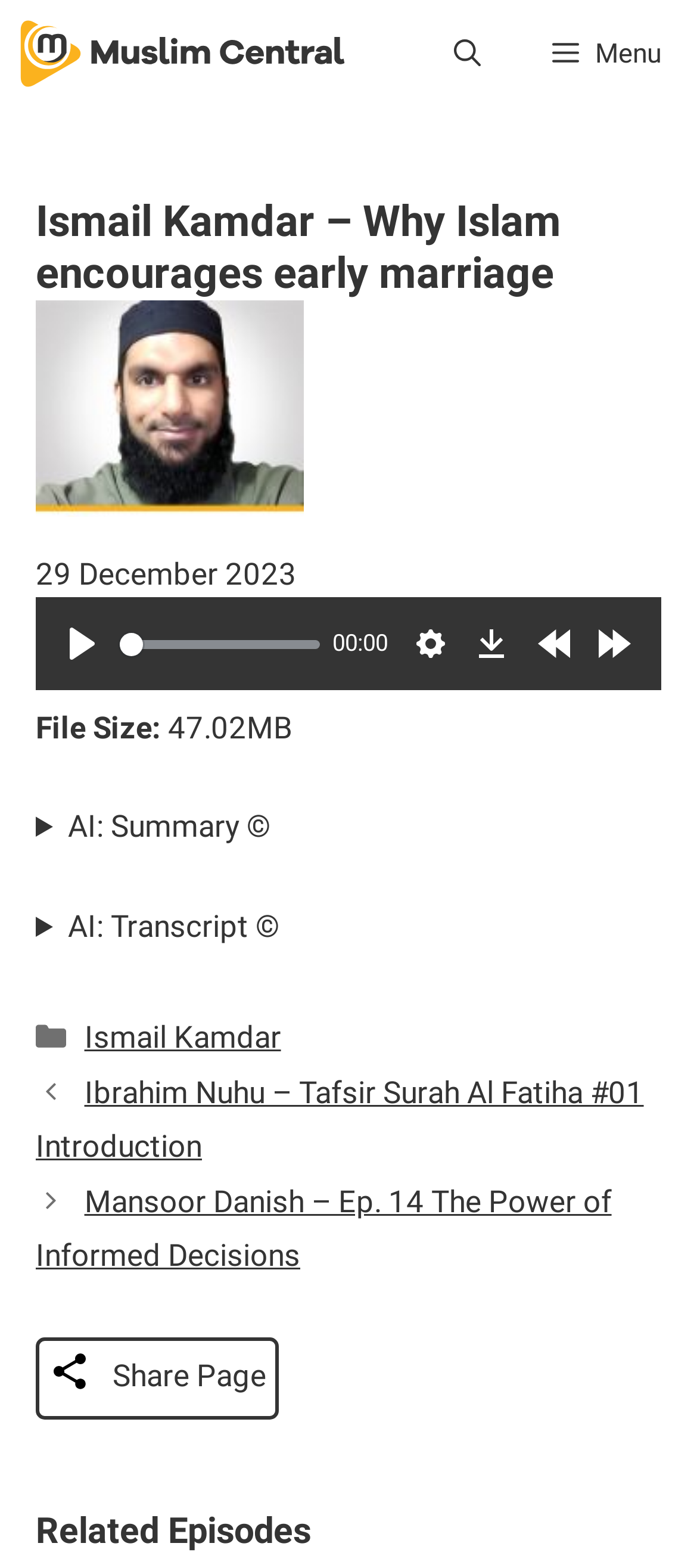What is the current time of the audio lecture?
Please respond to the question with a detailed and informative answer.

The current time is obtained from the timer 'Current time' which is located next to the slider 'Seek' in the HeaderAsNonLandmark section.